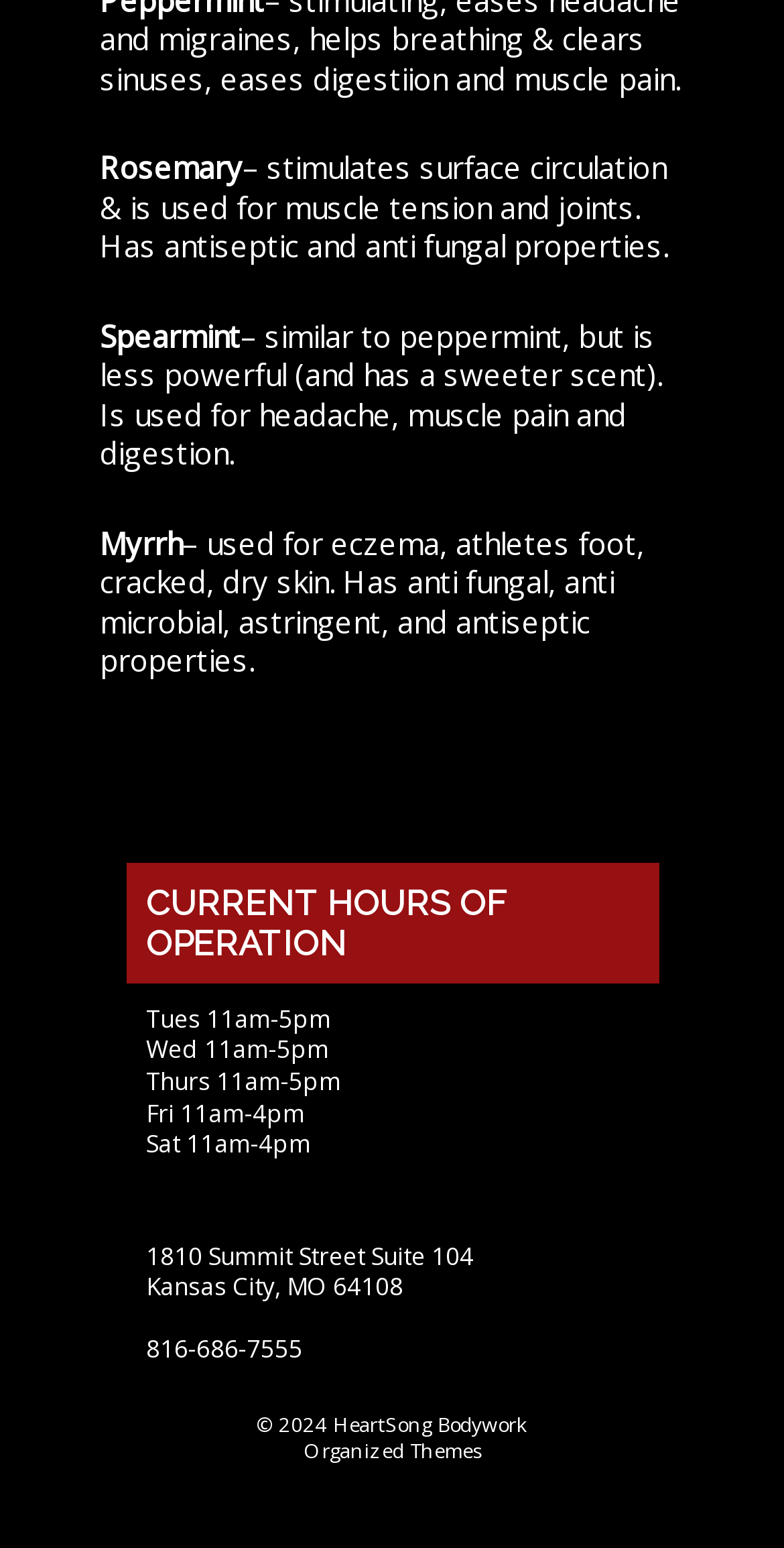What is the phone number of HeartSong Bodywork?
Using the image provided, answer with just one word or phrase.

816-686-7555